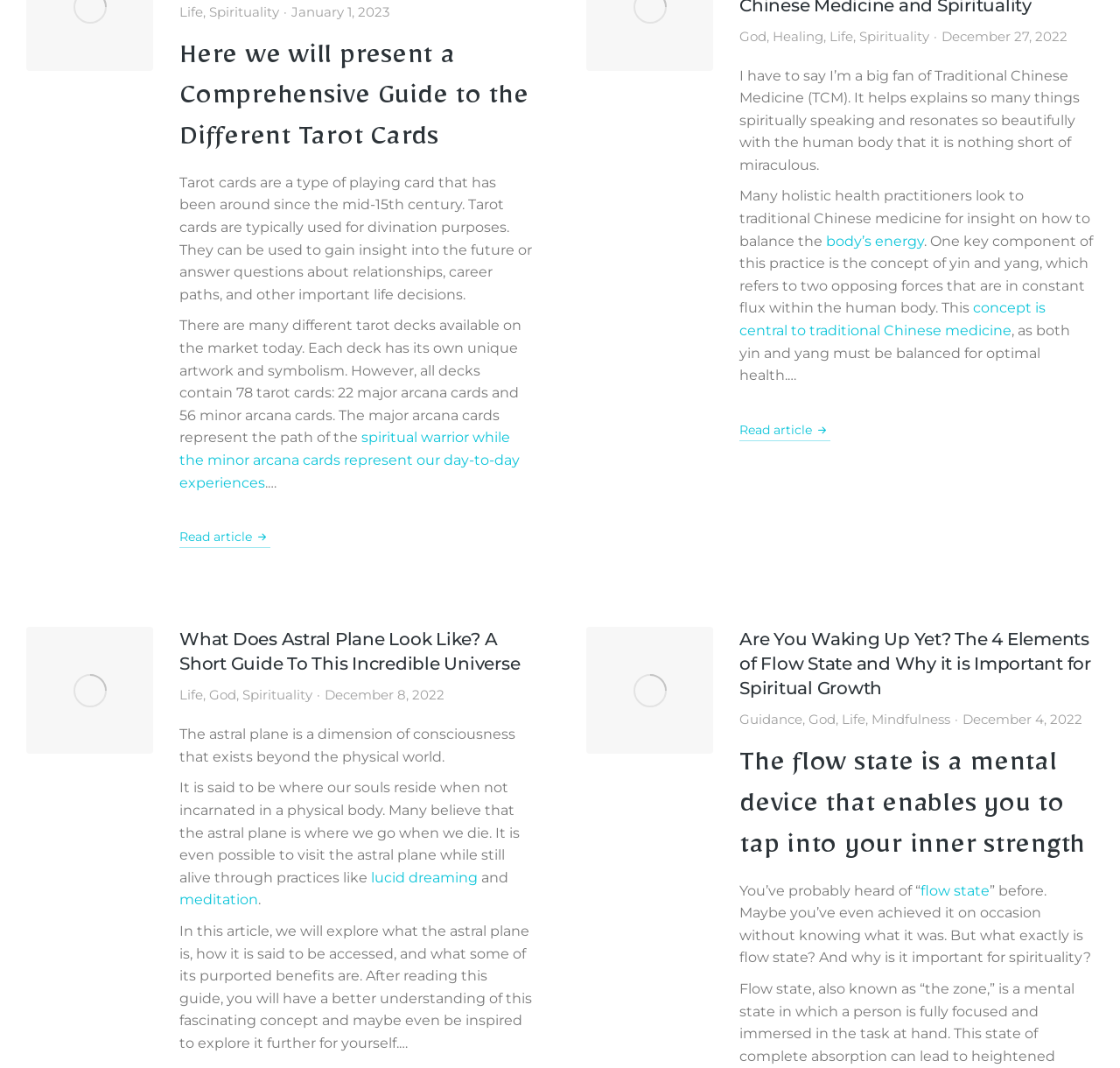What is the topic of the first article?
Please give a detailed answer to the question using the information shown in the image.

The first article is about tarot cards, which is evident from the heading 'Here we will present a Comprehensive Guide to the Different Tarot Cards' and the text that follows, which explains what tarot cards are and their uses.